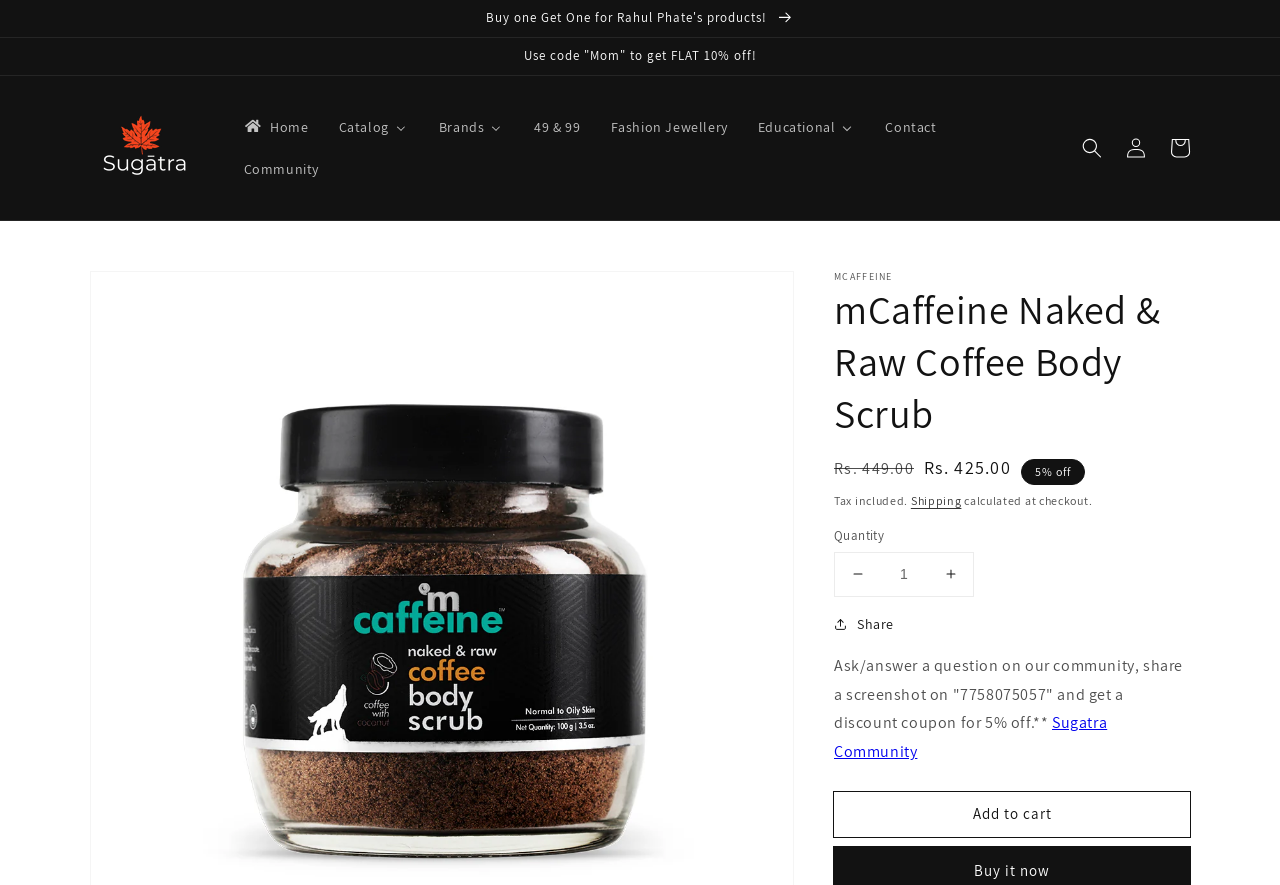Identify the main heading from the webpage and provide its text content.

mCaffeine Naked & Raw Coffee Body Scrub